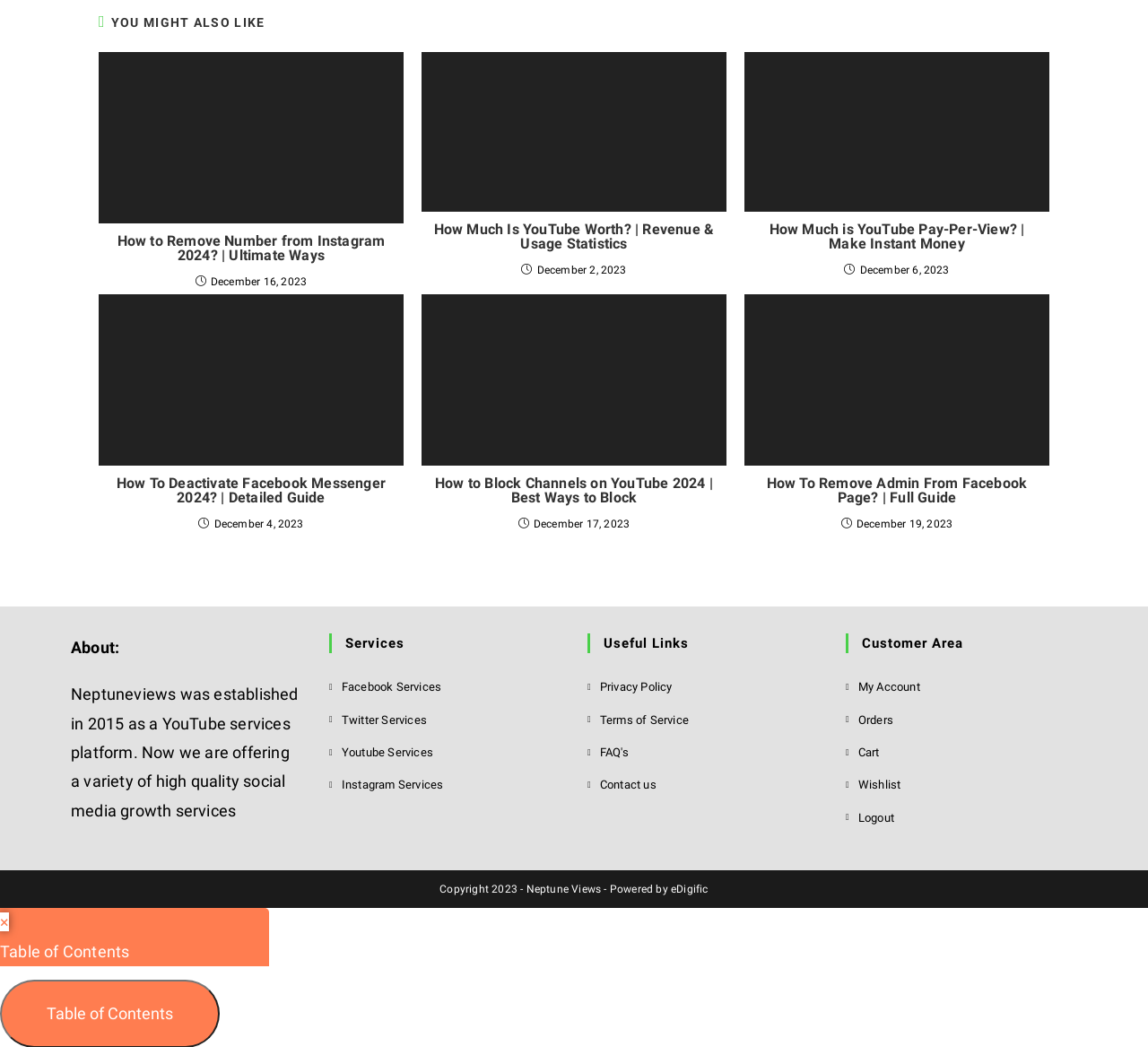Please provide the bounding box coordinate of the region that matches the element description: Terms of Service. Coordinates should be in the format (top-left x, top-left y, bottom-right x, bottom-right y) and all values should be between 0 and 1.

[0.512, 0.678, 0.6, 0.698]